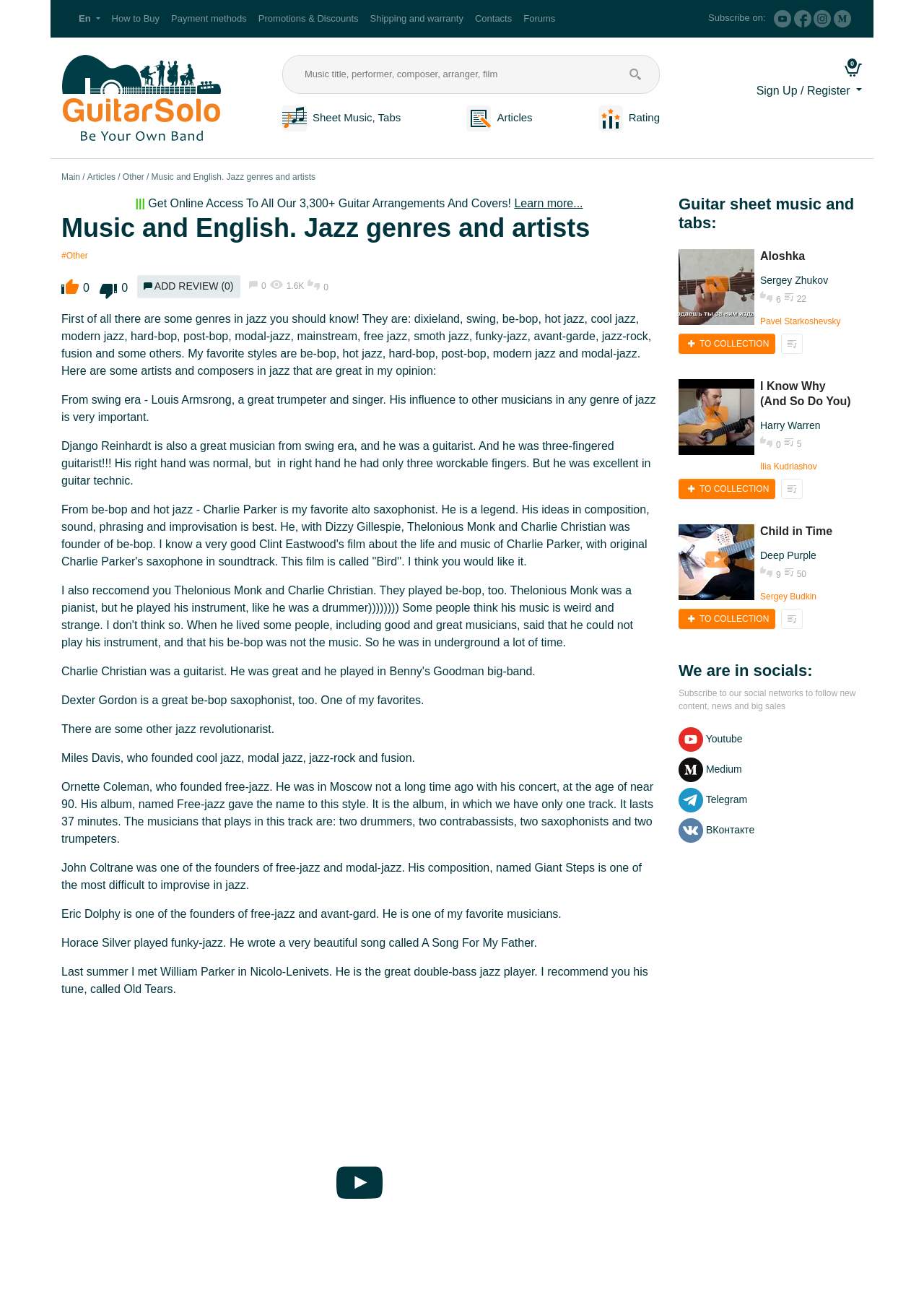Please specify the bounding box coordinates of the clickable section necessary to execute the following command: "Click on the 'Sign Up / Register' button".

[0.818, 0.065, 0.933, 0.074]